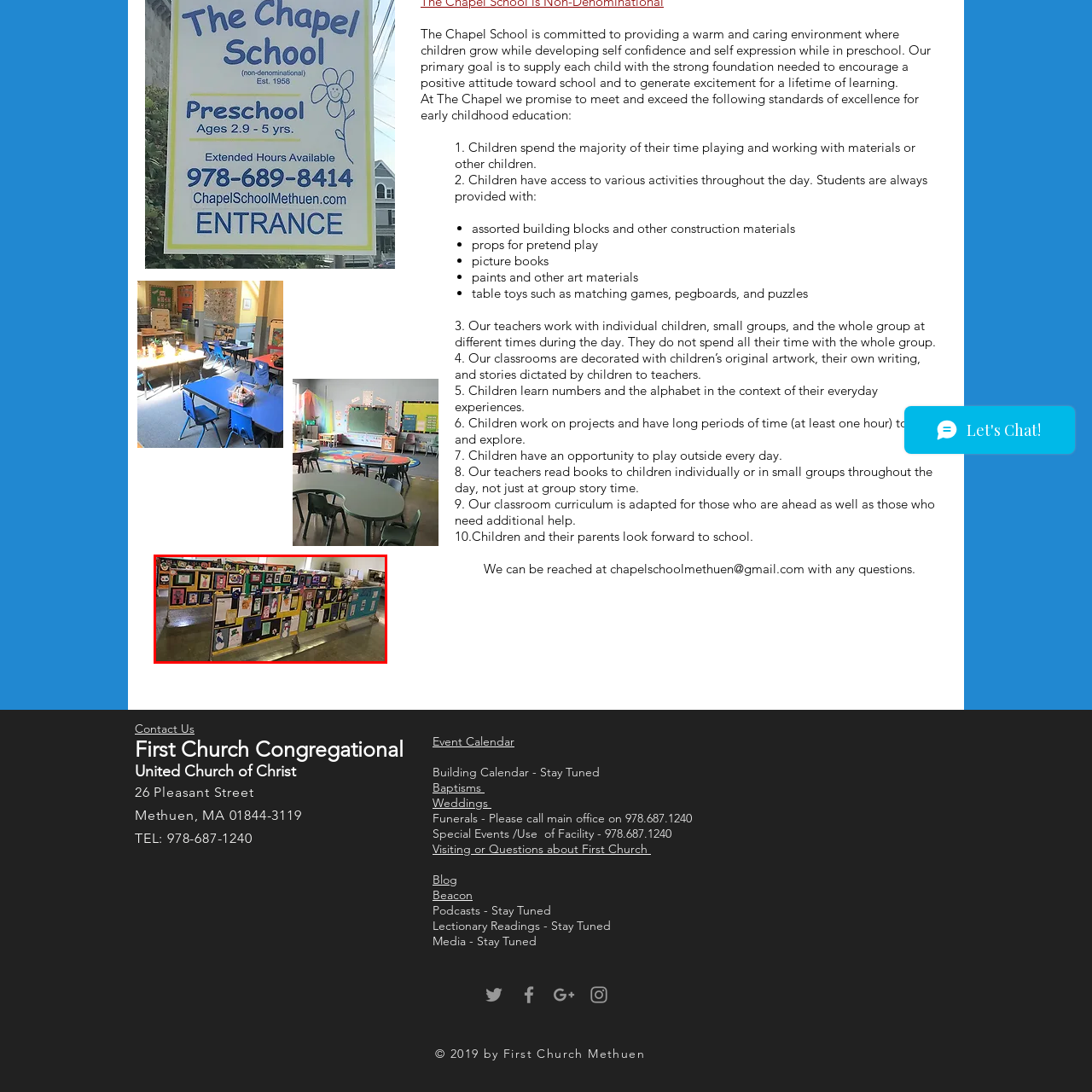Create an extensive caption describing the content of the image outlined in red.

The image captures a vibrant display of children's artwork, showcasing a variety of colorful drawings and crafts neatly pinned to hanging boards. Each section of the display features bold borders in different hues, enhancing the visual appeal of the diverse creations. The artwork includes winter-themed pieces, reflecting a playful atmosphere, as seen from the snowmen and holiday motifs. This exhibition likely serves as a testament to the creativity nurtured at The Chapel School, where children are encouraged to express themselves artistically in a warm and supportive environment. The setting appears to be indoors, possibly within a community center or school, contributing to a sense of celebration and pride in the young artists' achievements.